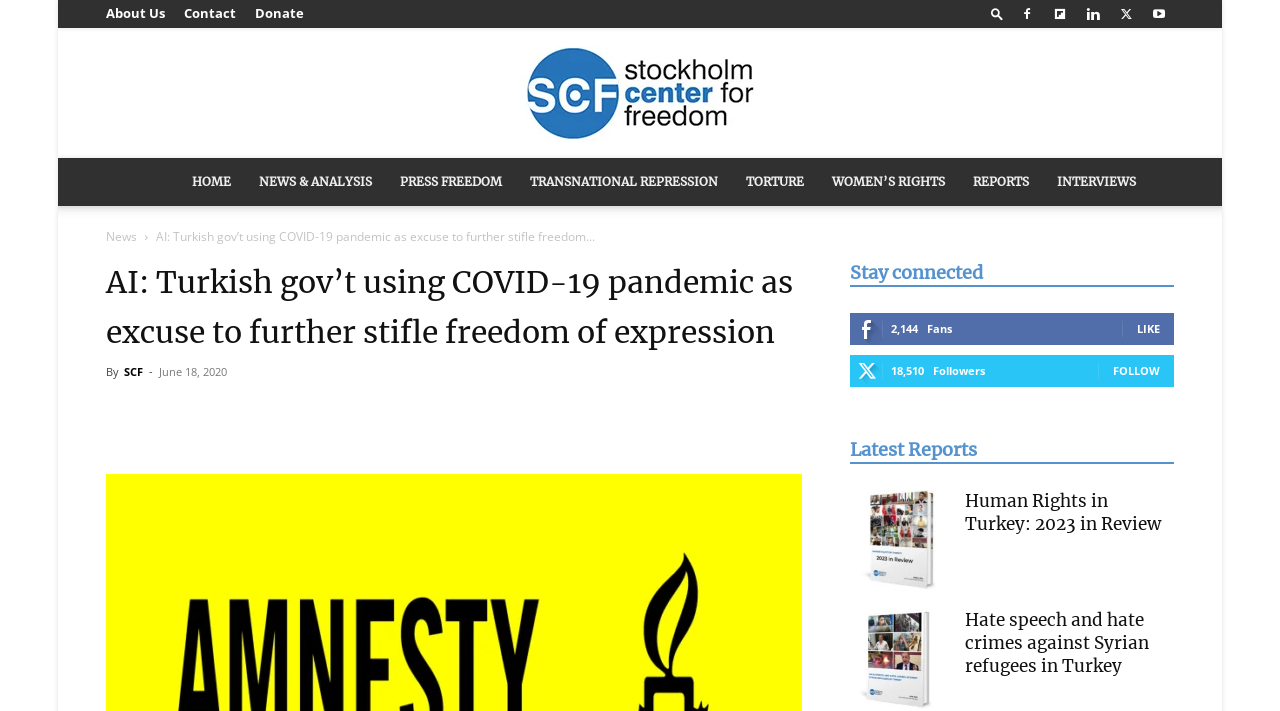Use a single word or phrase to answer the following:
How many links are there in the top navigation bar?

6